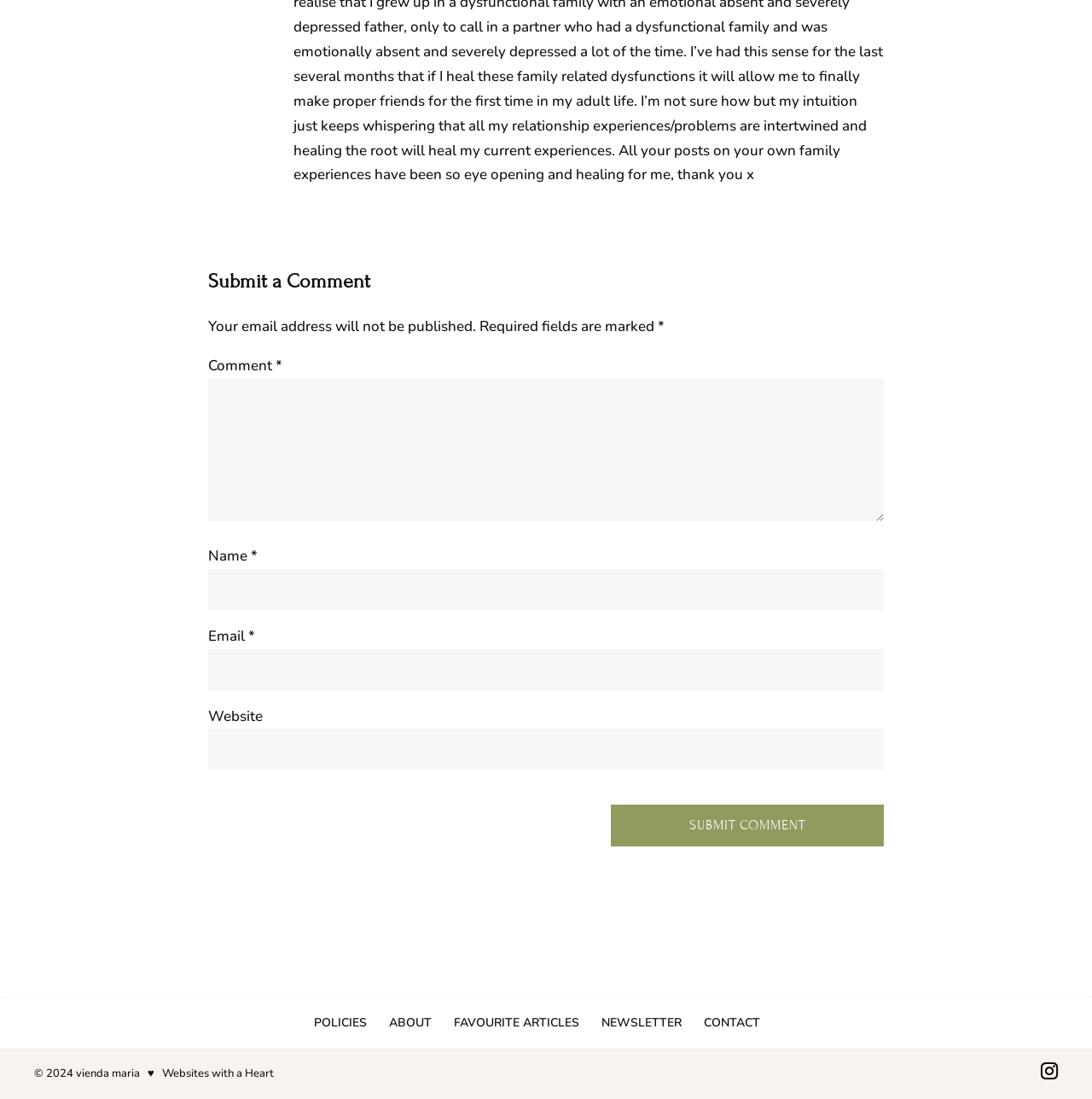Identify the bounding box coordinates for the region to click in order to carry out this instruction: "Enter your email". Provide the coordinates using four float numbers between 0 and 1, formatted as [left, top, right, bottom].

[0.191, 0.591, 0.809, 0.628]